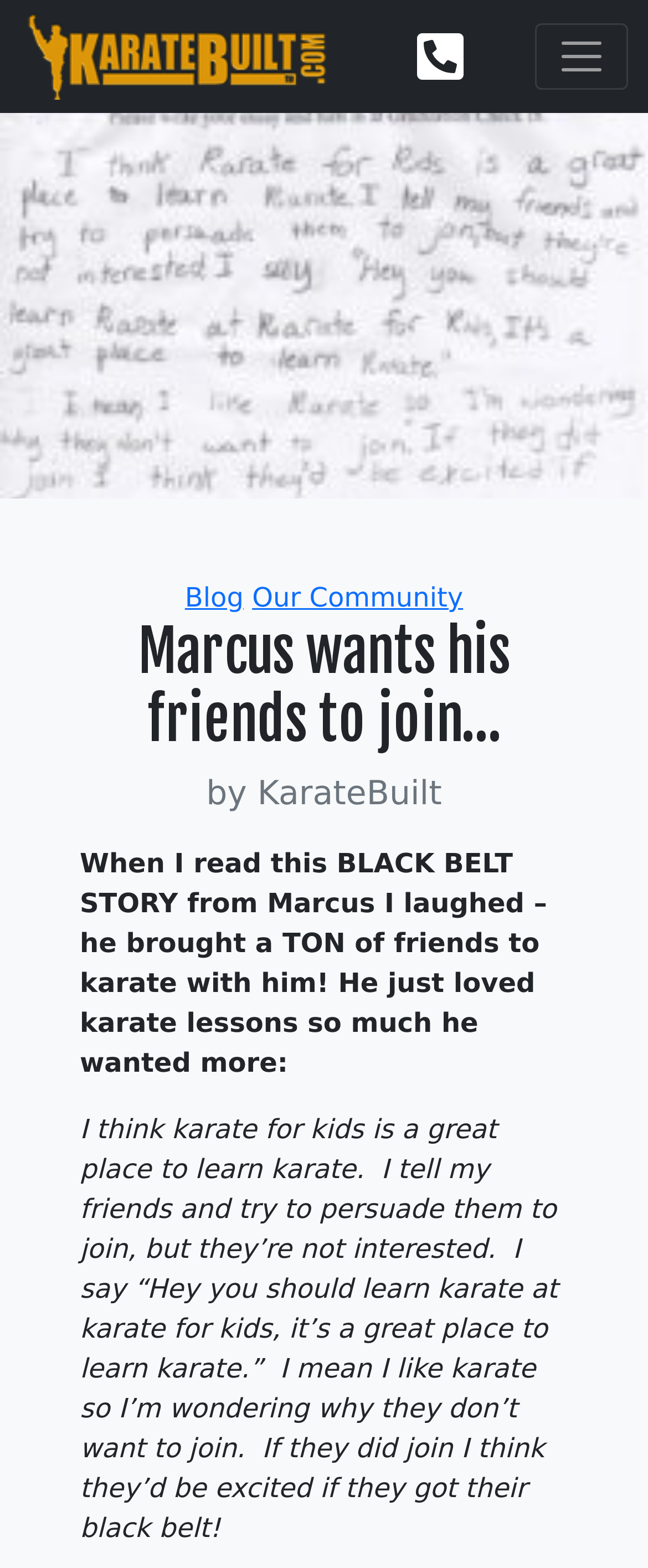Determine the main text heading of the webpage and provide its content.

Marcus wants his friends to join…